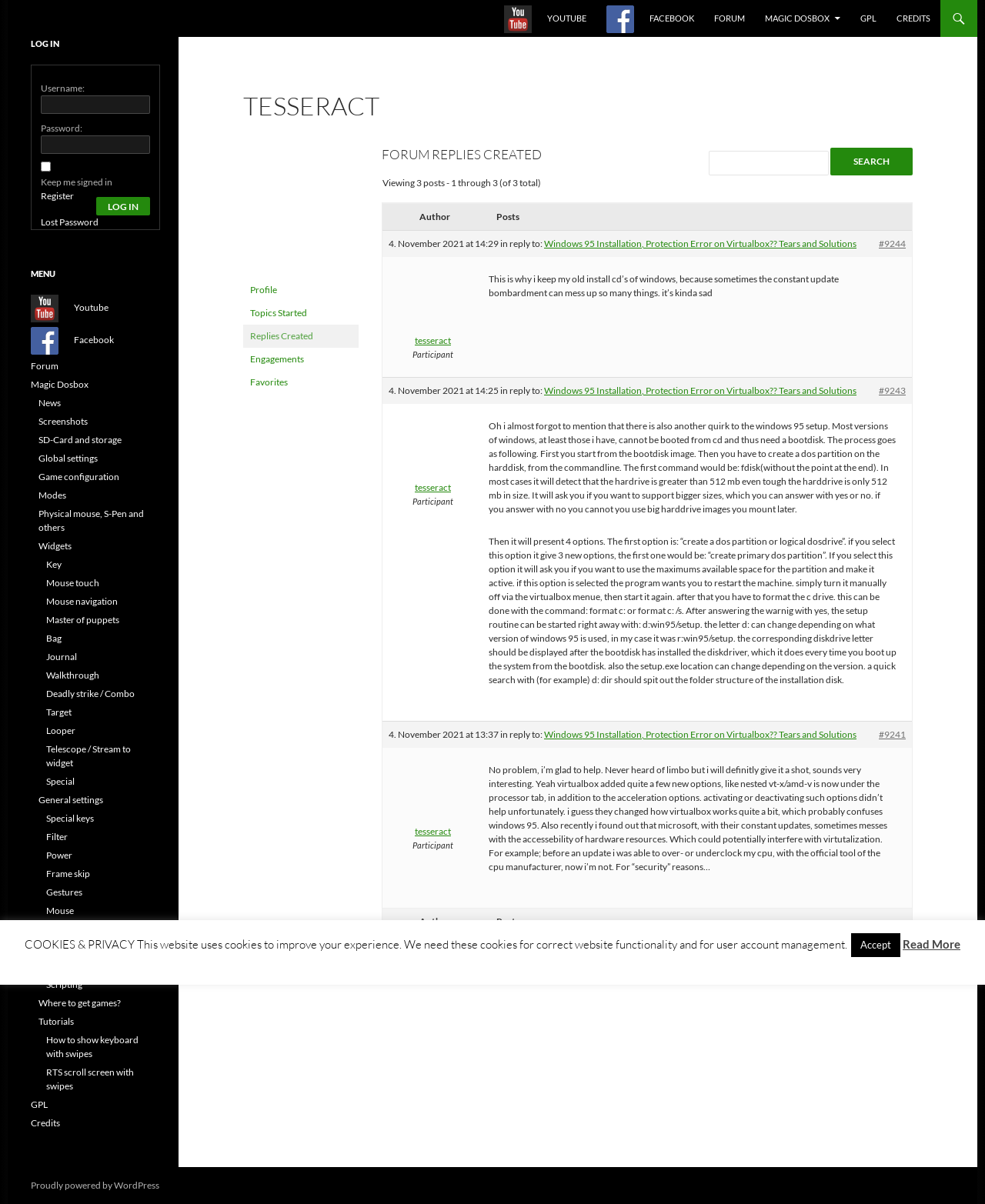What is the username of the author of the first post?
Look at the image and respond with a one-word or short-phrase answer.

tesseract